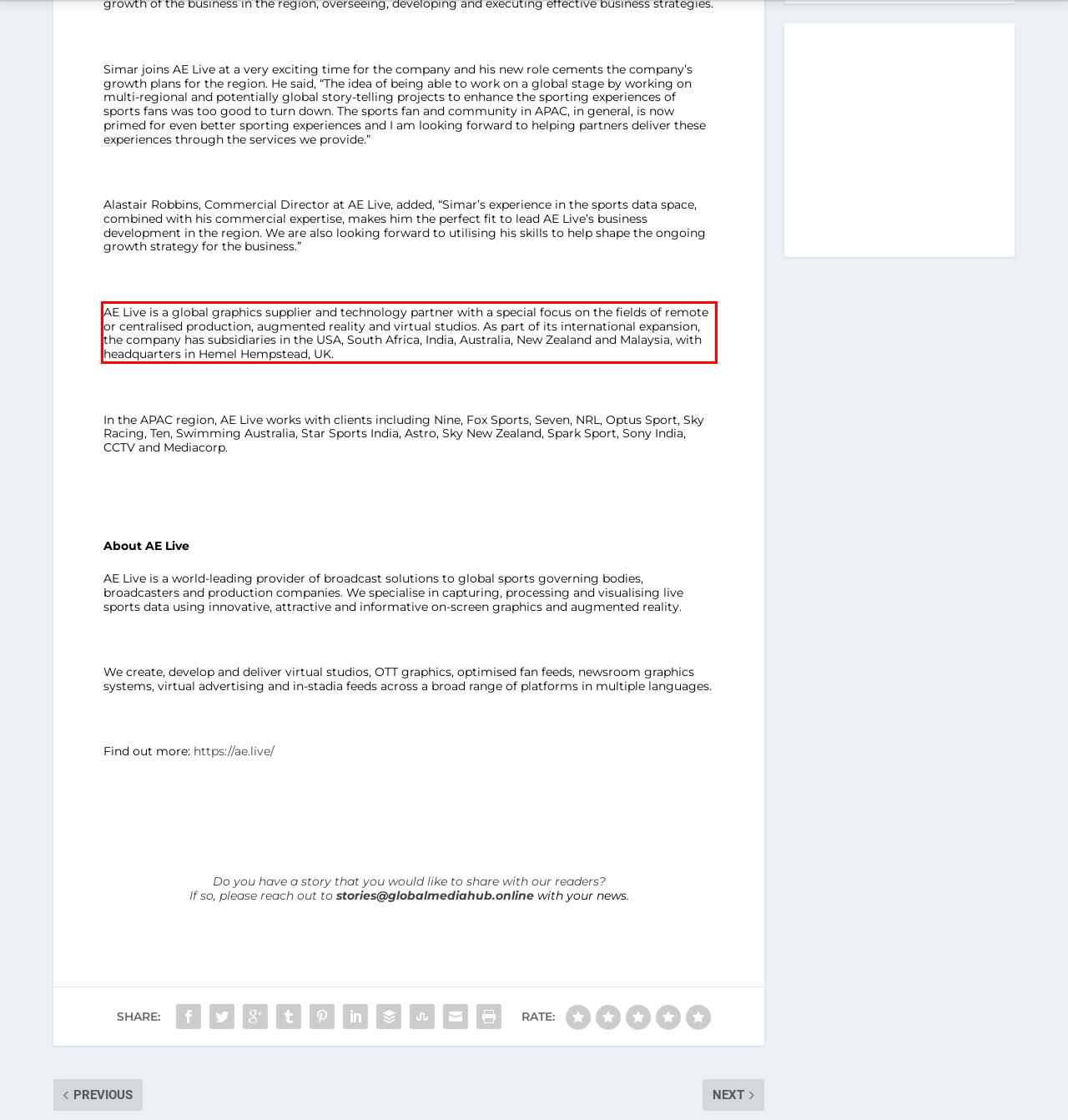Within the screenshot of a webpage, identify the red bounding box and perform OCR to capture the text content it contains.

AE Live is a global graphics supplier and technology partner with a special focus on the fields of remote or centralised production, augmented reality and virtual studios. As part of its international expansion, the company has subsidiaries in the USA, South Africa, India, Australia, New Zealand and Malaysia, with headquarters in Hemel Hempstead, UK.